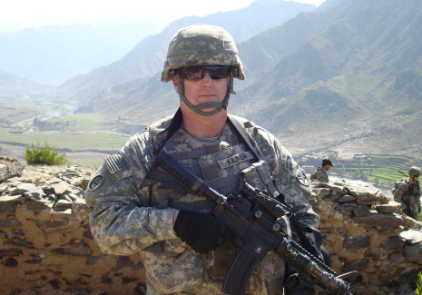Refer to the screenshot and answer the following question in detail:
What is the soldier holding in his hand?

The caption explicitly states that the soldier is grasping a rifle, indicating his readiness for any situation in the combat zone.